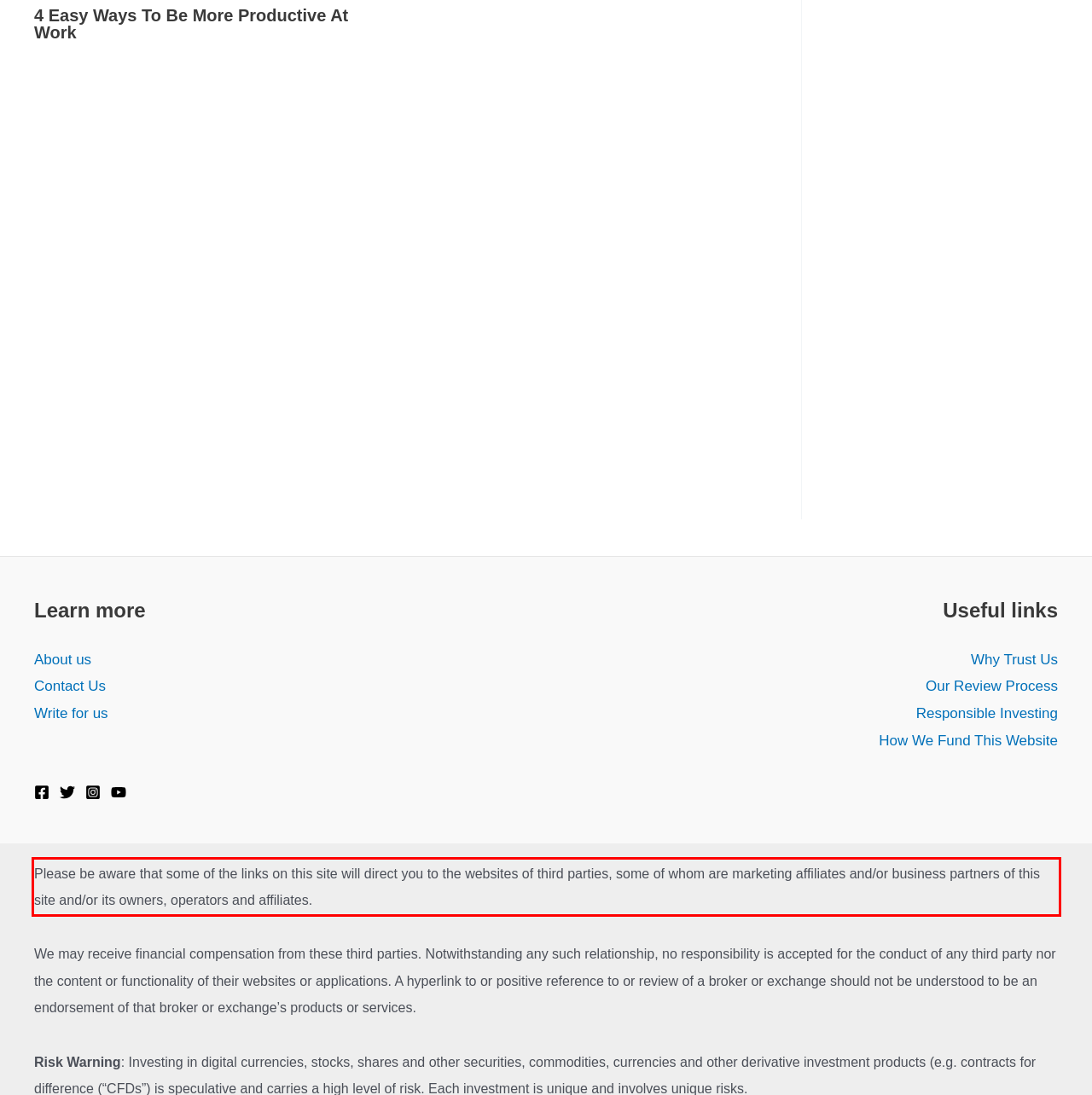Your task is to recognize and extract the text content from the UI element enclosed in the red bounding box on the webpage screenshot.

Please be aware that some of the links on this site will direct you to the websites of third parties, some of whom are marketing affiliates and/or business partners of this site and/or its owners, operators and affiliates.